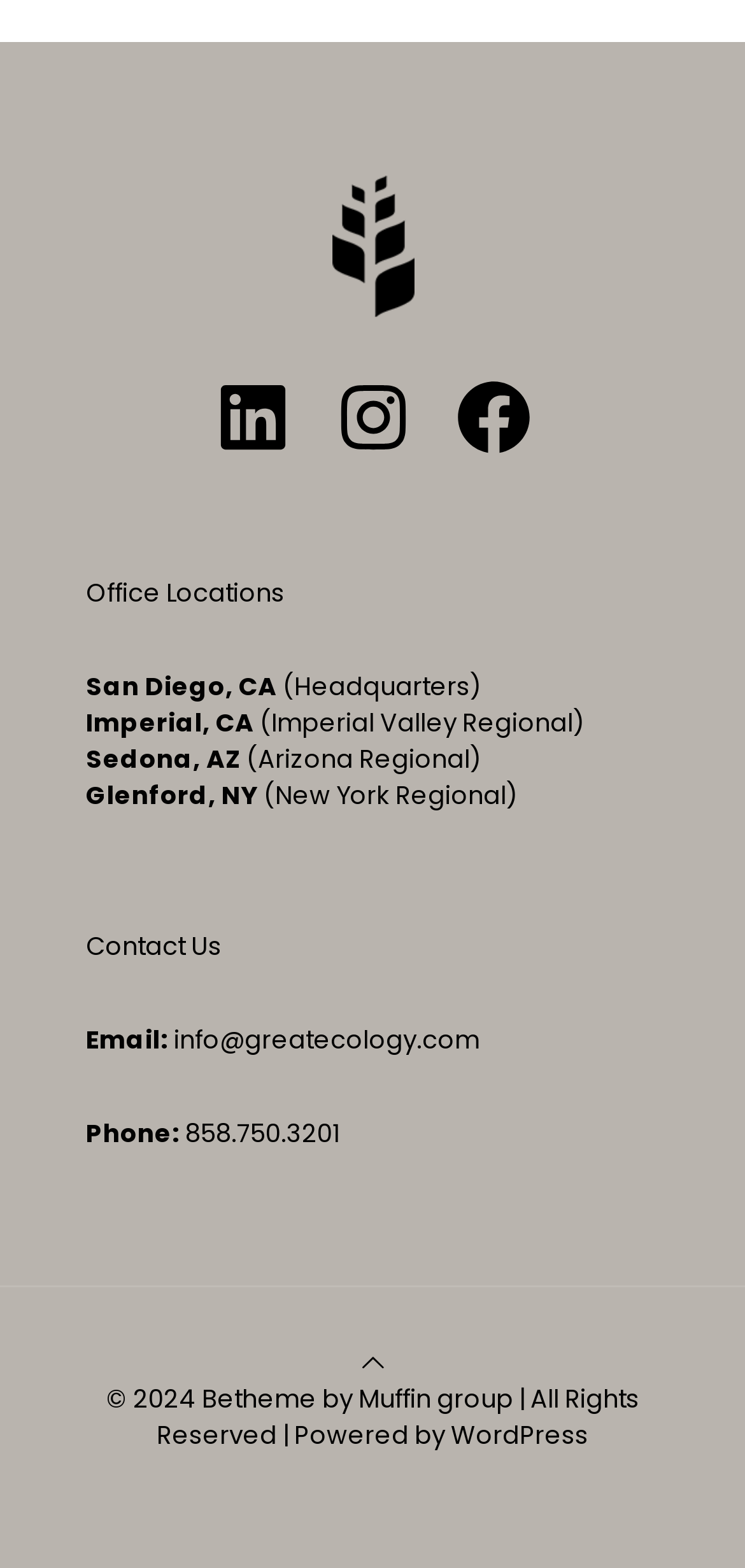Please answer the following question using a single word or phrase: 
What social media platforms are linked?

LinkedIn, Instagram, Facebook